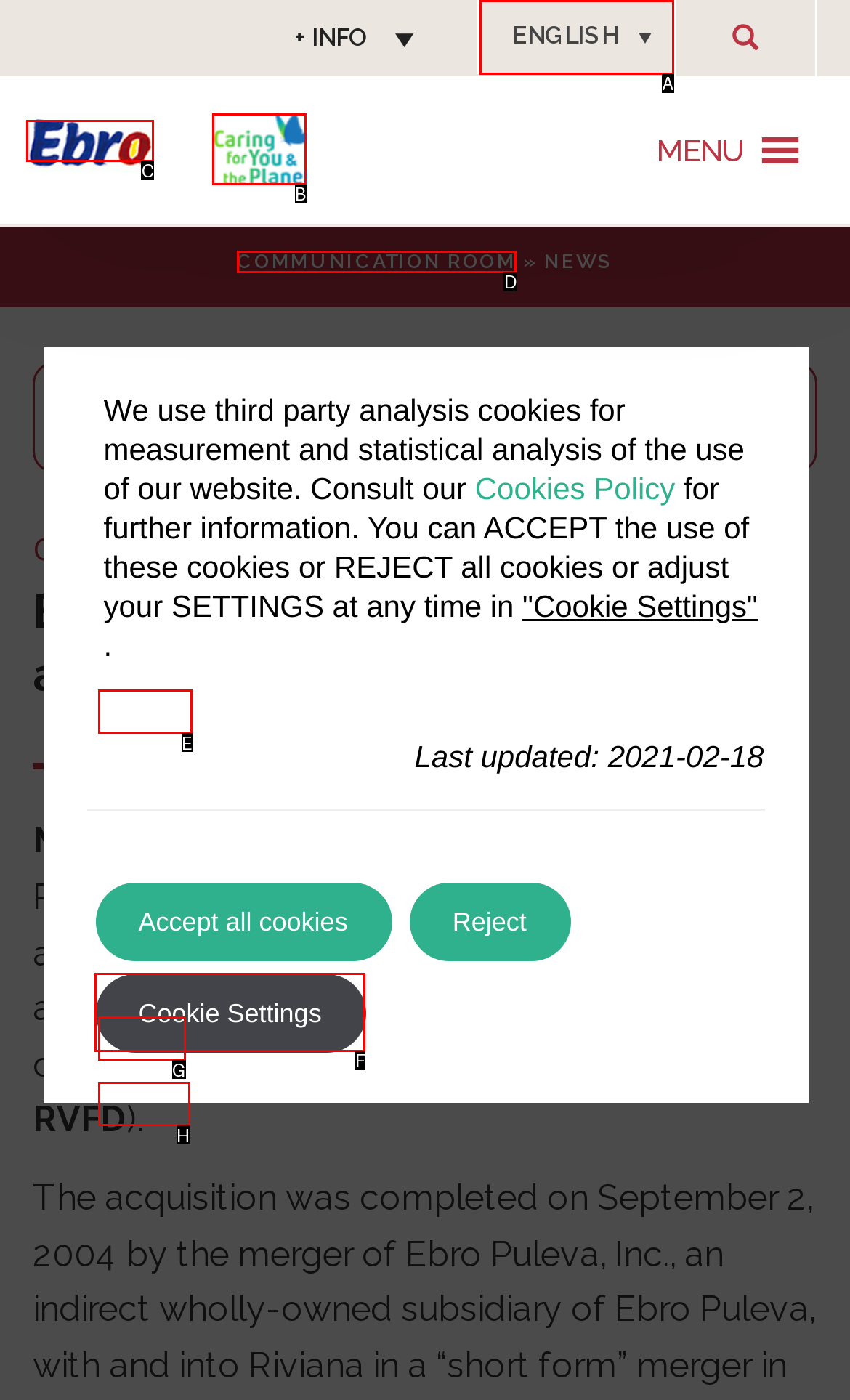Identify the letter of the option to click in order to Click on the 'Caring for You & the Planet' link. Answer with the letter directly.

B